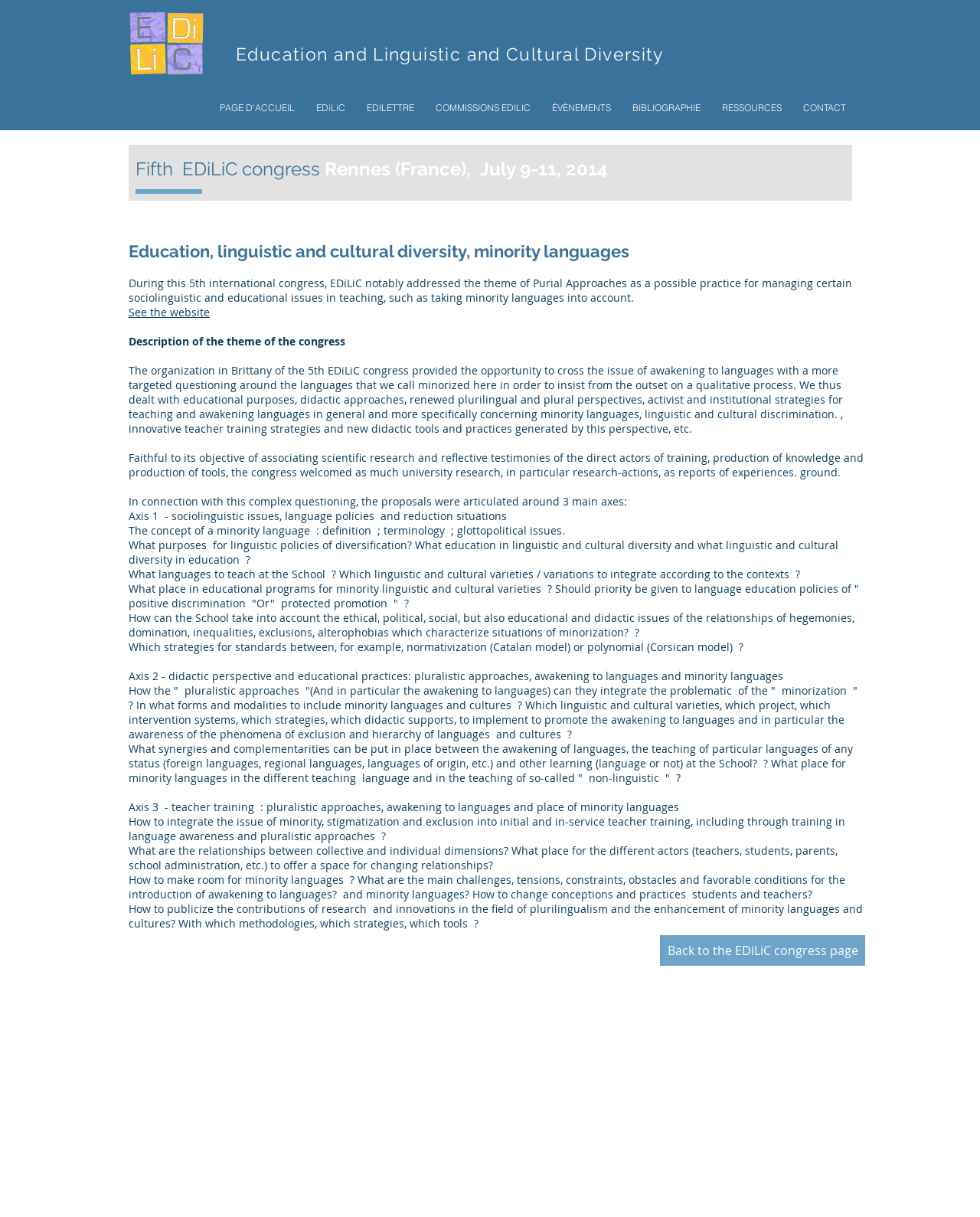Locate the bounding box coordinates of the clickable part needed for the task: "Click on 'EDiLiC'".

[0.312, 0.075, 0.363, 0.102]